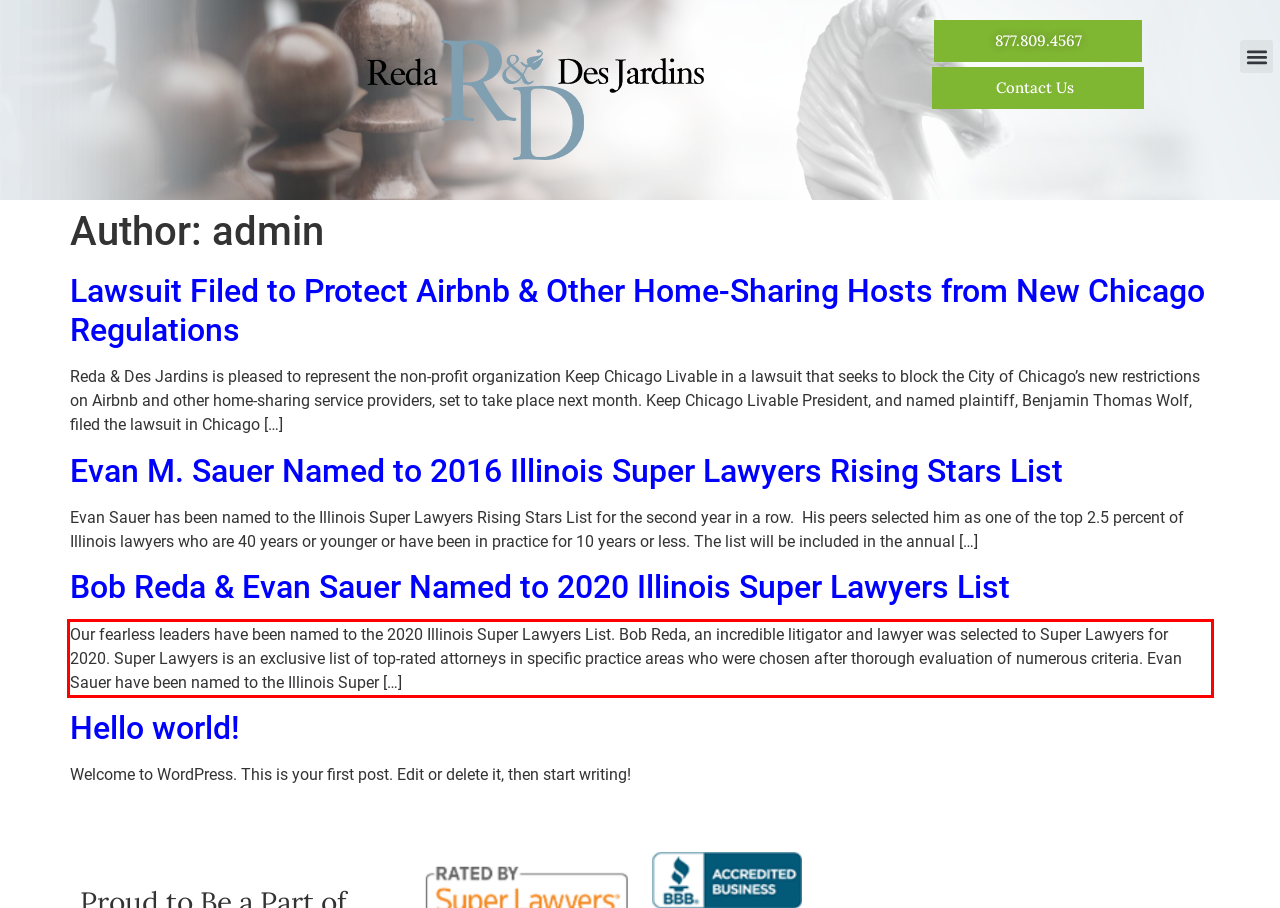Please perform OCR on the text content within the red bounding box that is highlighted in the provided webpage screenshot.

Our fearless leaders have been named to the 2020 Illinois Super Lawyers List. Bob Reda, an incredible litigator and lawyer was selected to Super Lawyers for 2020. Super Lawyers is an exclusive list of top-rated attorneys in specific practice areas who were chosen after thorough evaluation of numerous criteria. Evan Sauer have been named to the Illinois Super […]